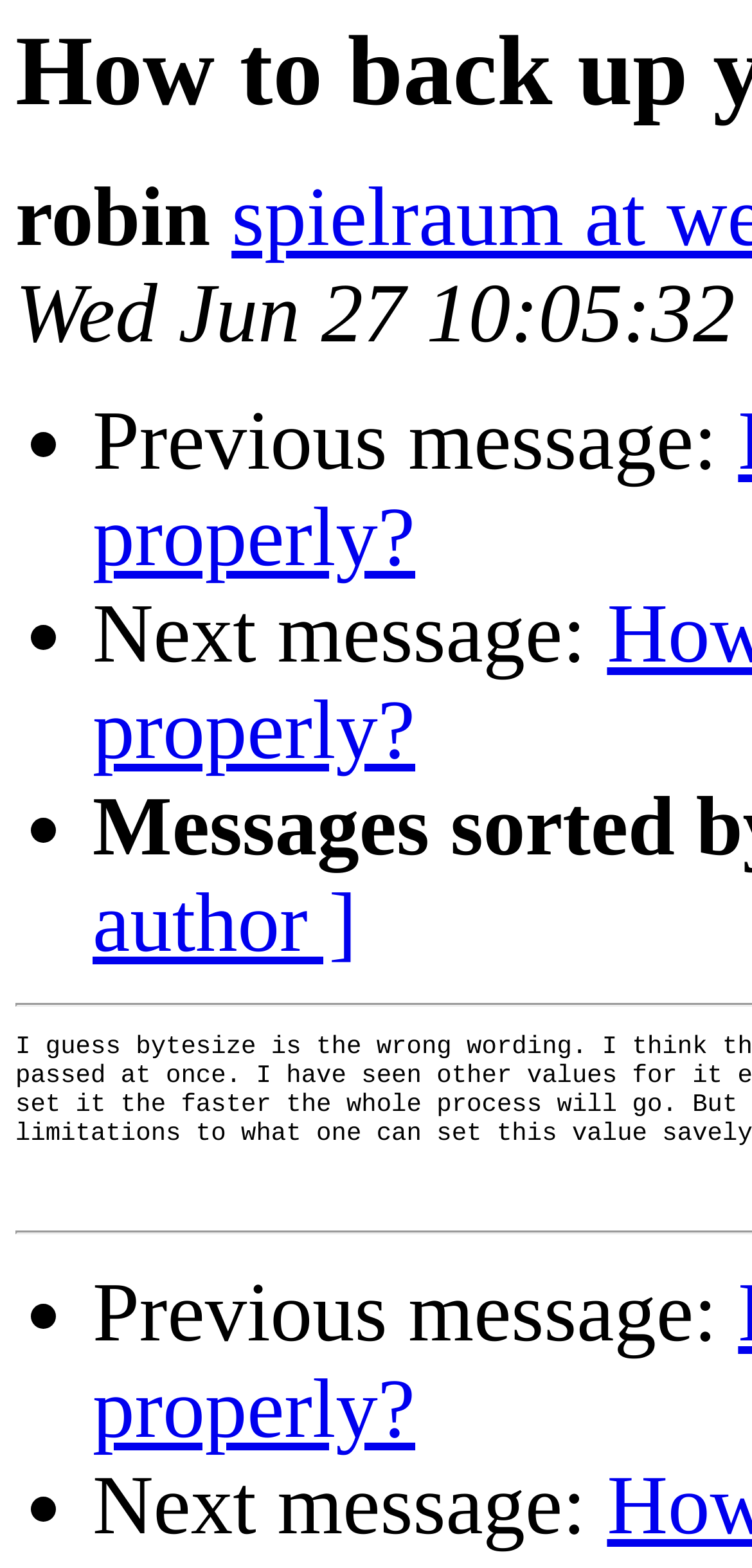What is the author's name? From the image, respond with a single word or brief phrase.

robin